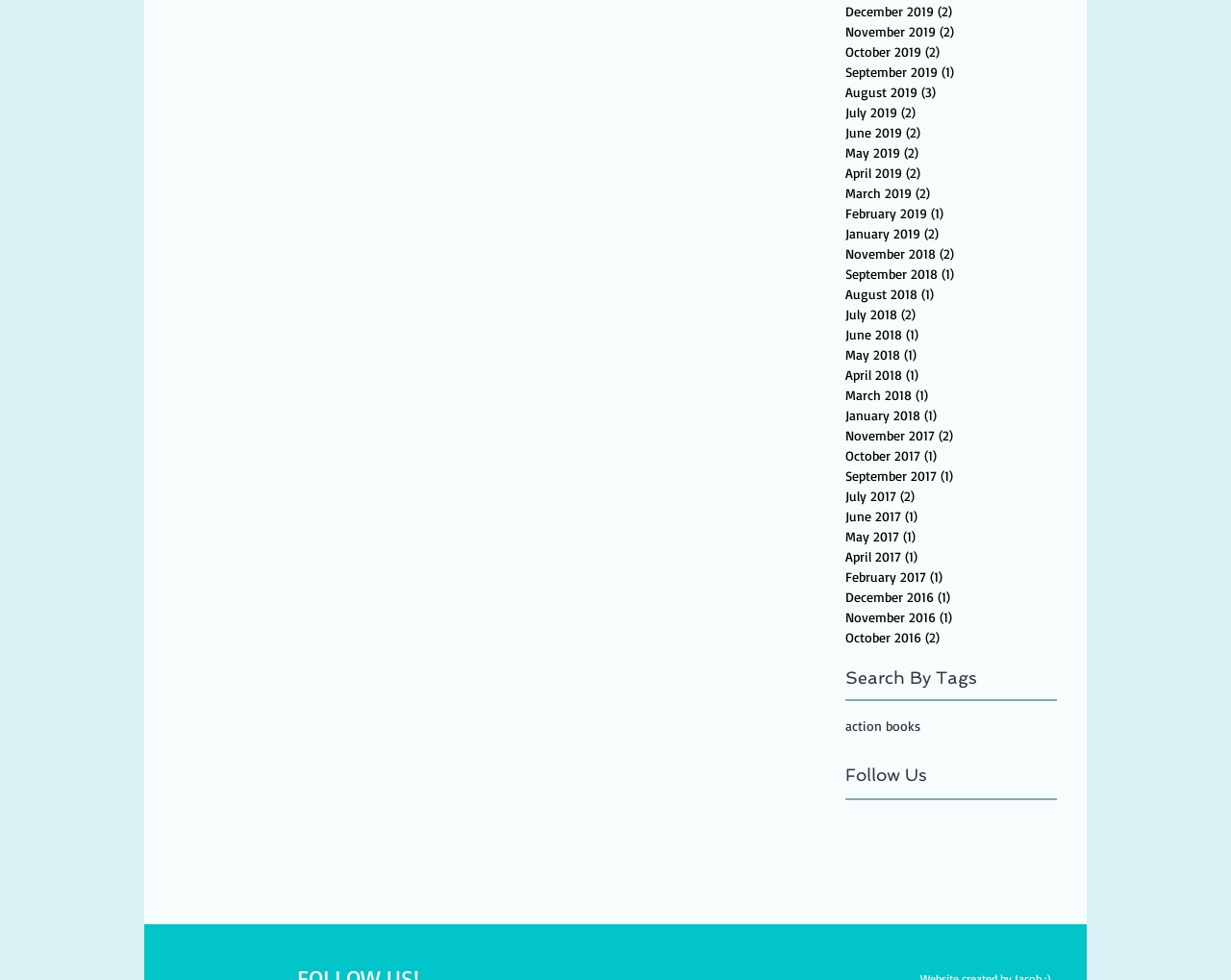What is the purpose of the section 'Search By Tags'?
Examine the image and provide an in-depth answer to the question.

I saw the heading 'Search By Tags' and a navigation link 'tags' below it, which suggests that this section is for searching by tags.